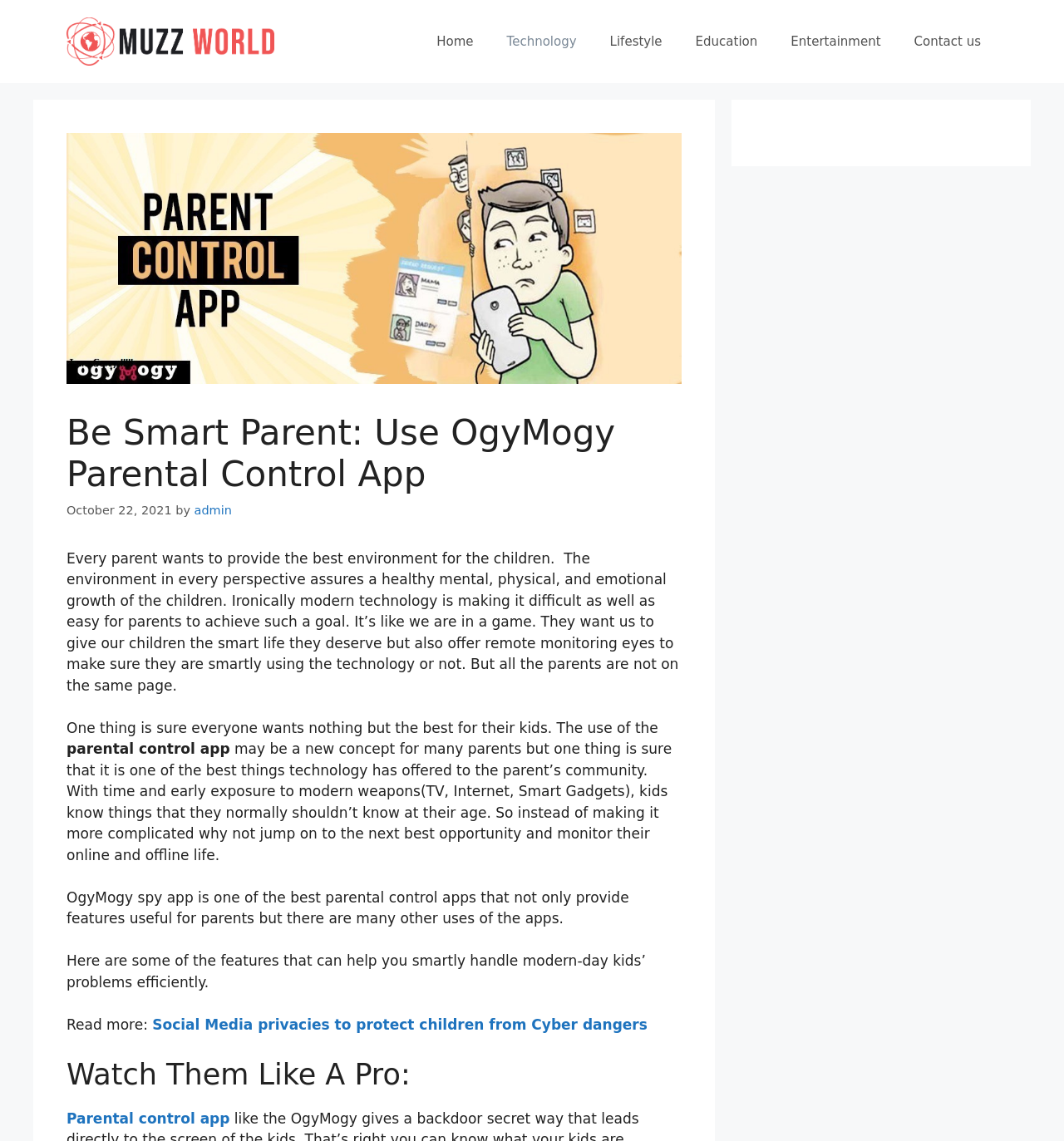Respond with a single word or phrase:
What is the main topic of this webpage?

Parental control app